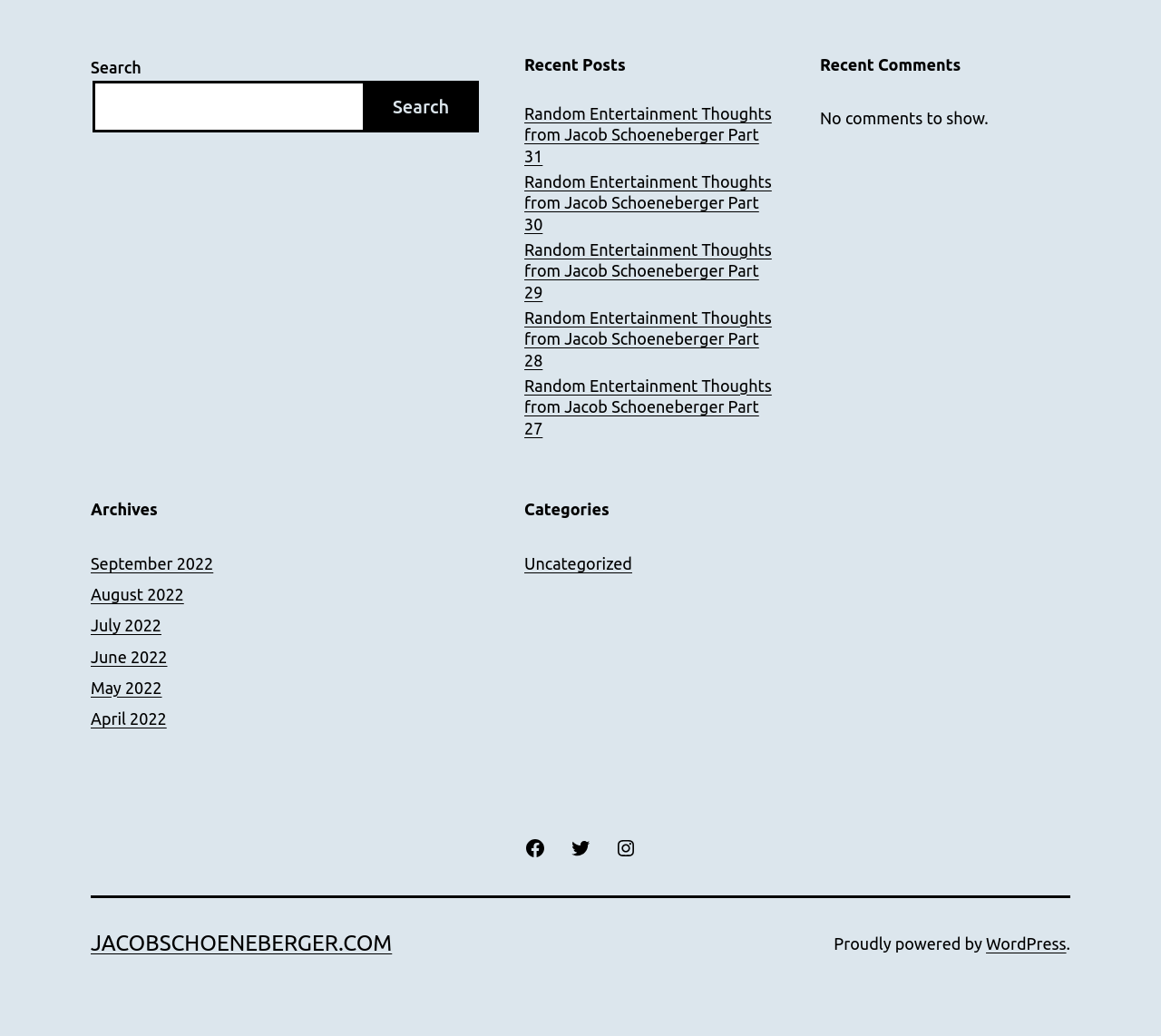Use a single word or phrase to answer the question: 
What is the category of the post 'Random Entertainment Thoughts from Jacob Schoeneberger Part 31'?

Uncategorized